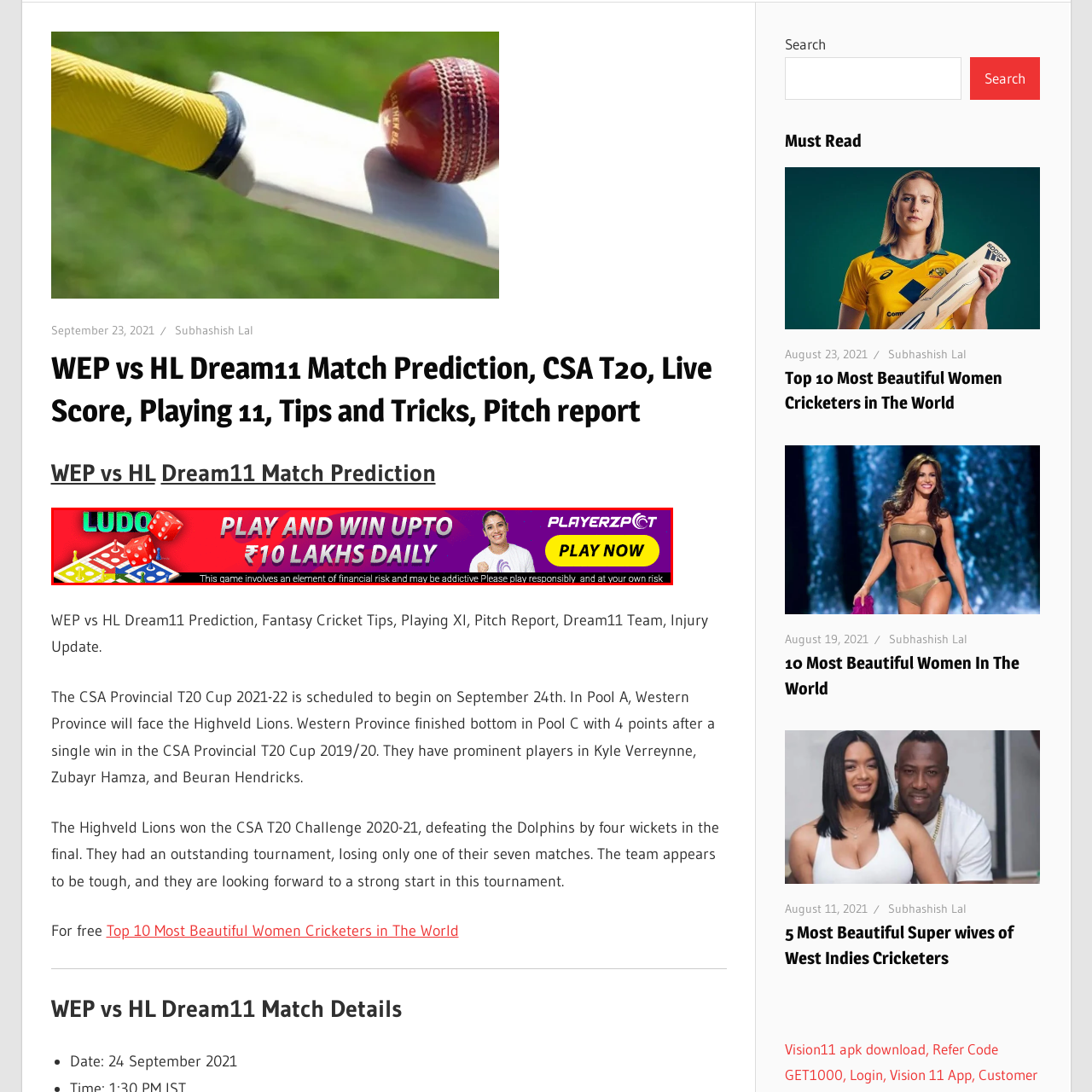Concentrate on the section within the teal border, What game is being promoted? 
Provide a single word or phrase as your answer.

LUDO